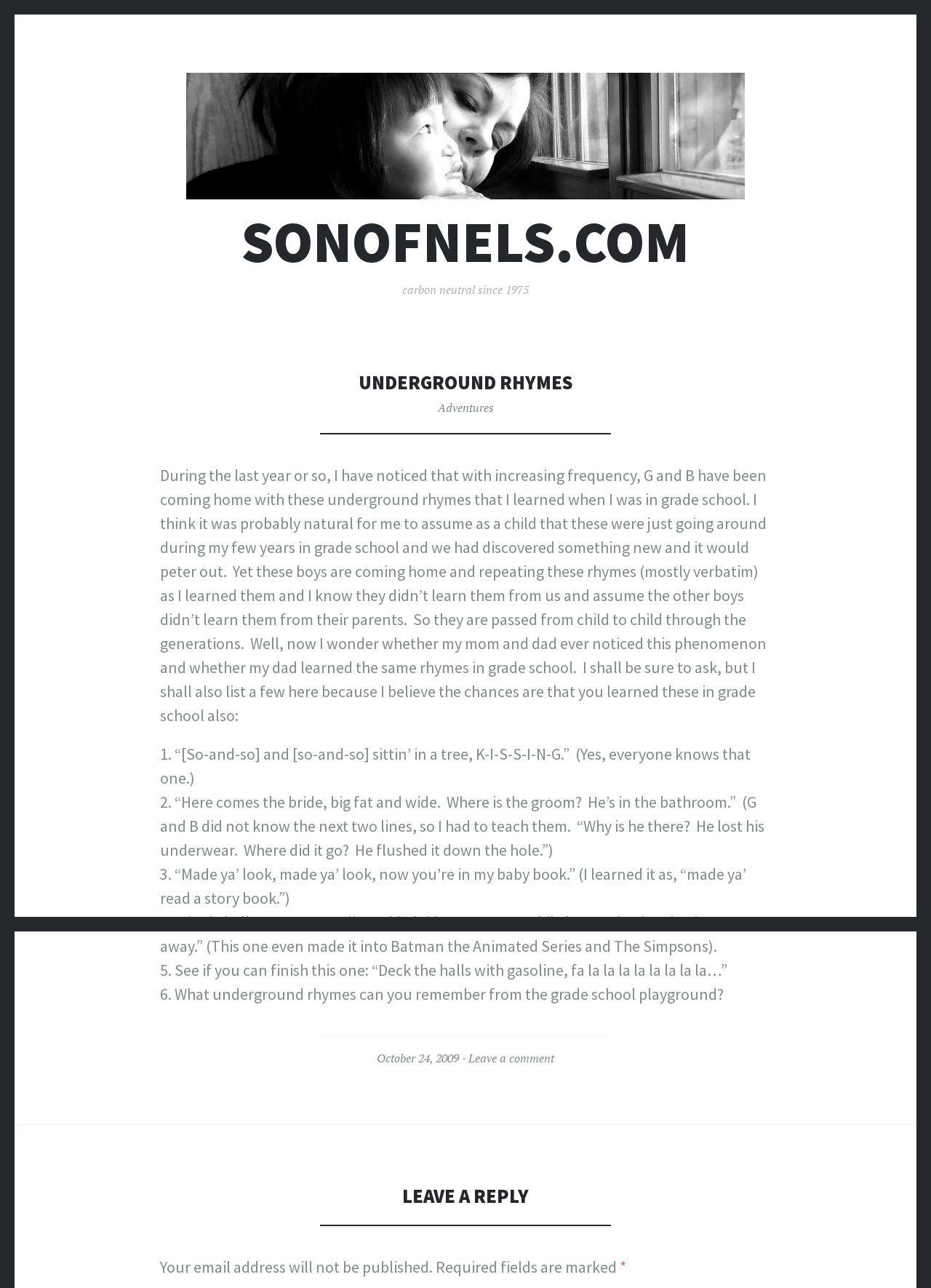What is the date of the article?
Use the image to give a comprehensive and detailed response to the question.

The date of the article can be found in the footer section of the page, which includes a link element with the text 'October 24, 2009'. This date is likely the publication date of the article.